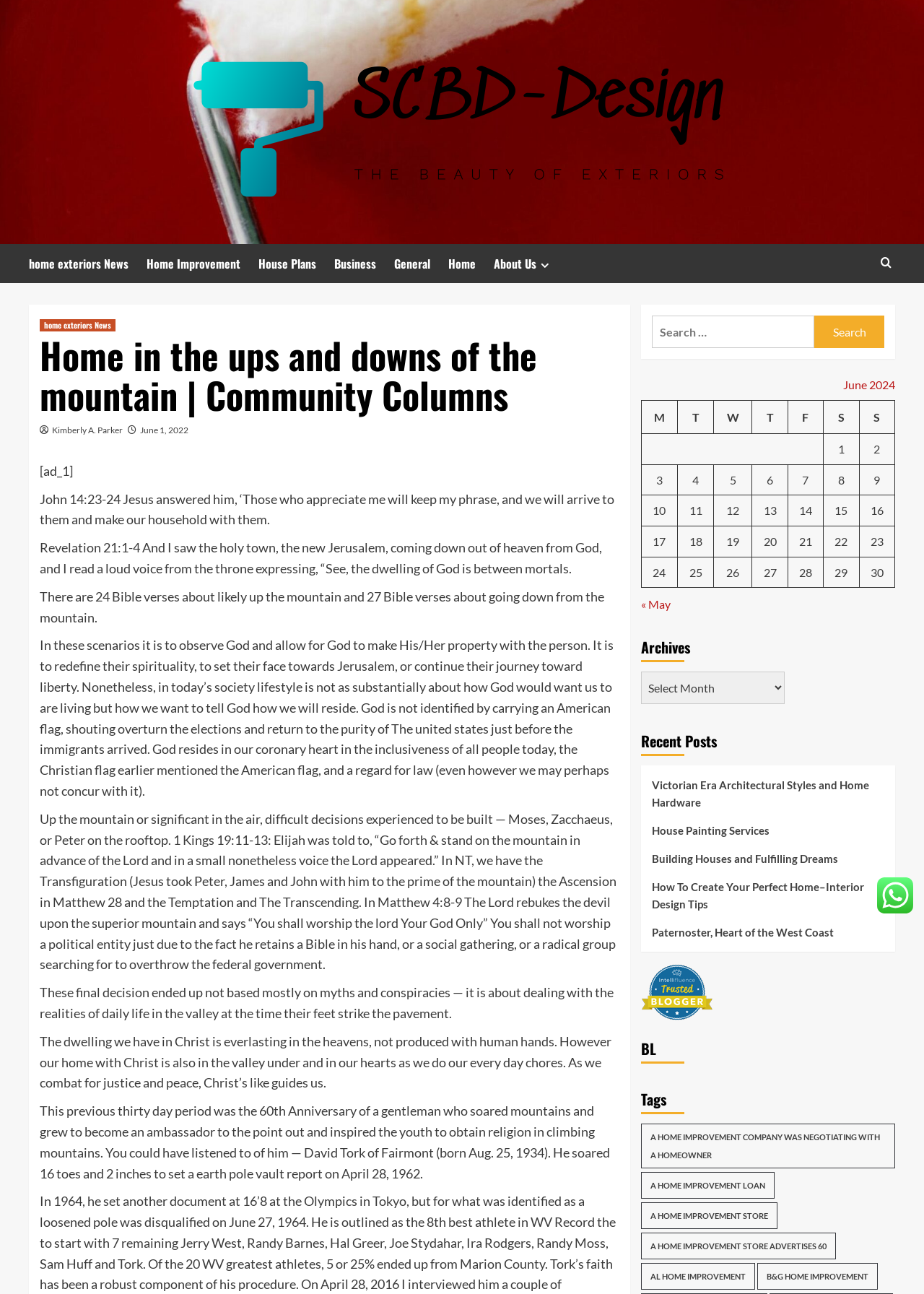Please determine the bounding box coordinates of the element's region to click for the following instruction: "Click on the link to learn about face and body care".

None